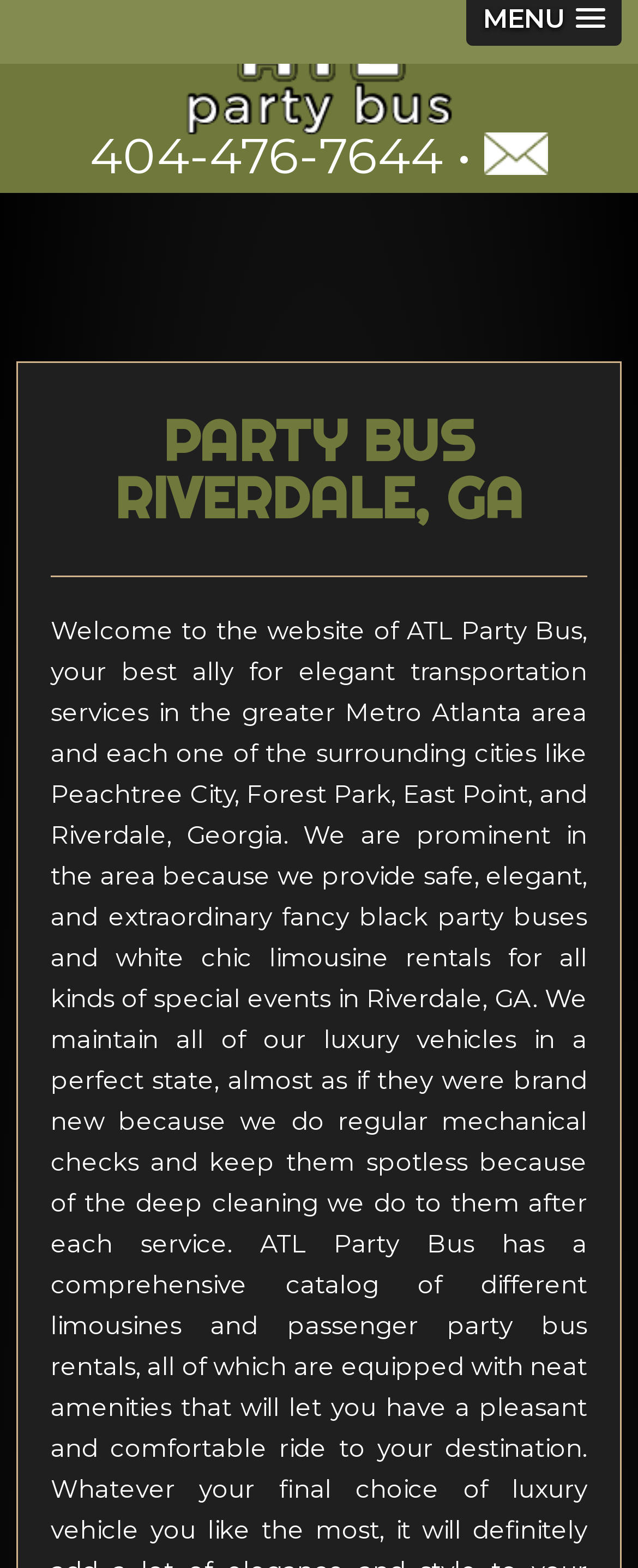What is the location served?
Please look at the screenshot and answer using one word or phrase.

Riverdale, GA